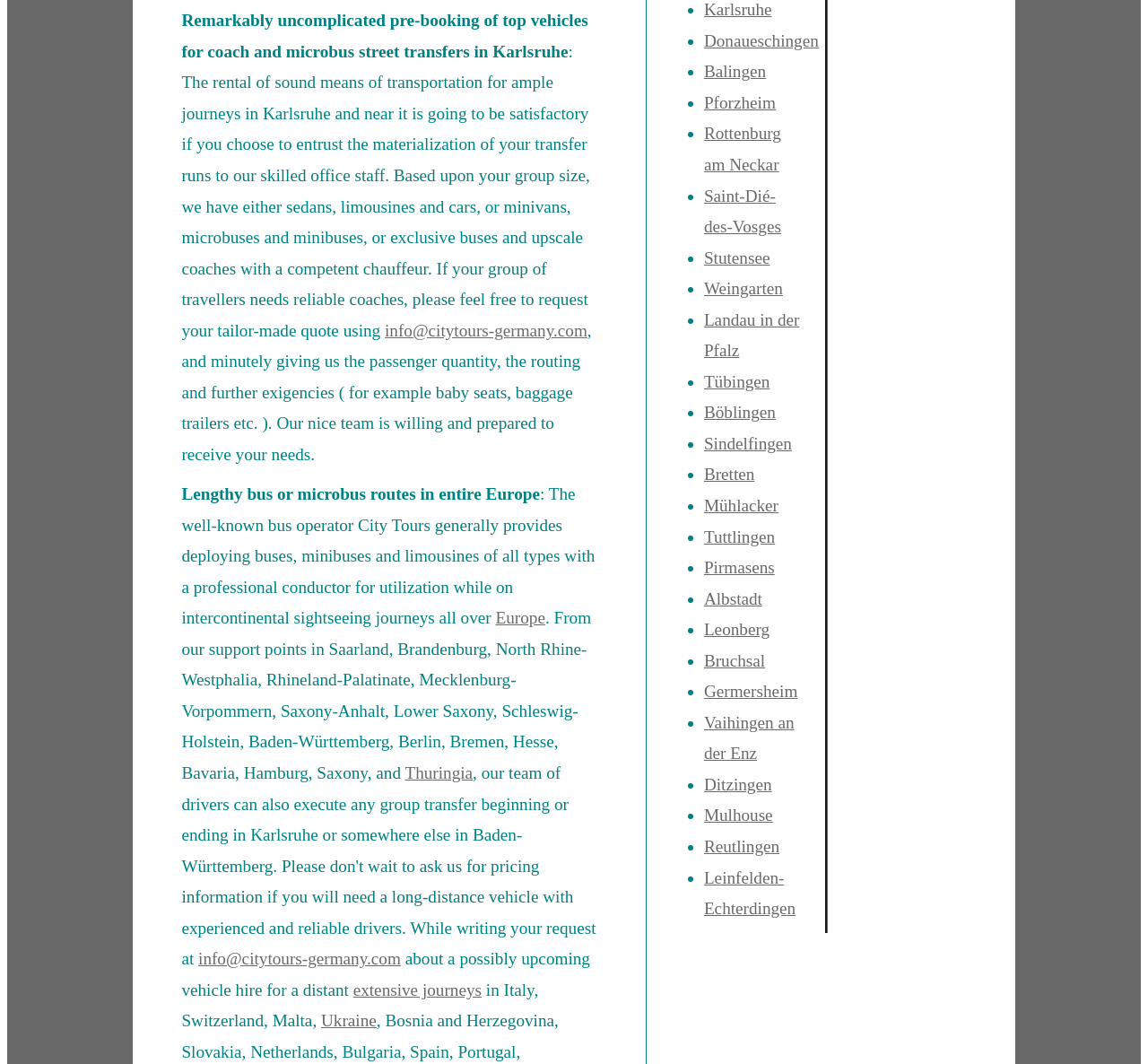Could you indicate the bounding box coordinates of the region to click in order to complete this instruction: "Learn more about coach transfers in Karlsruhe".

[0.613, 0.0, 0.672, 0.018]